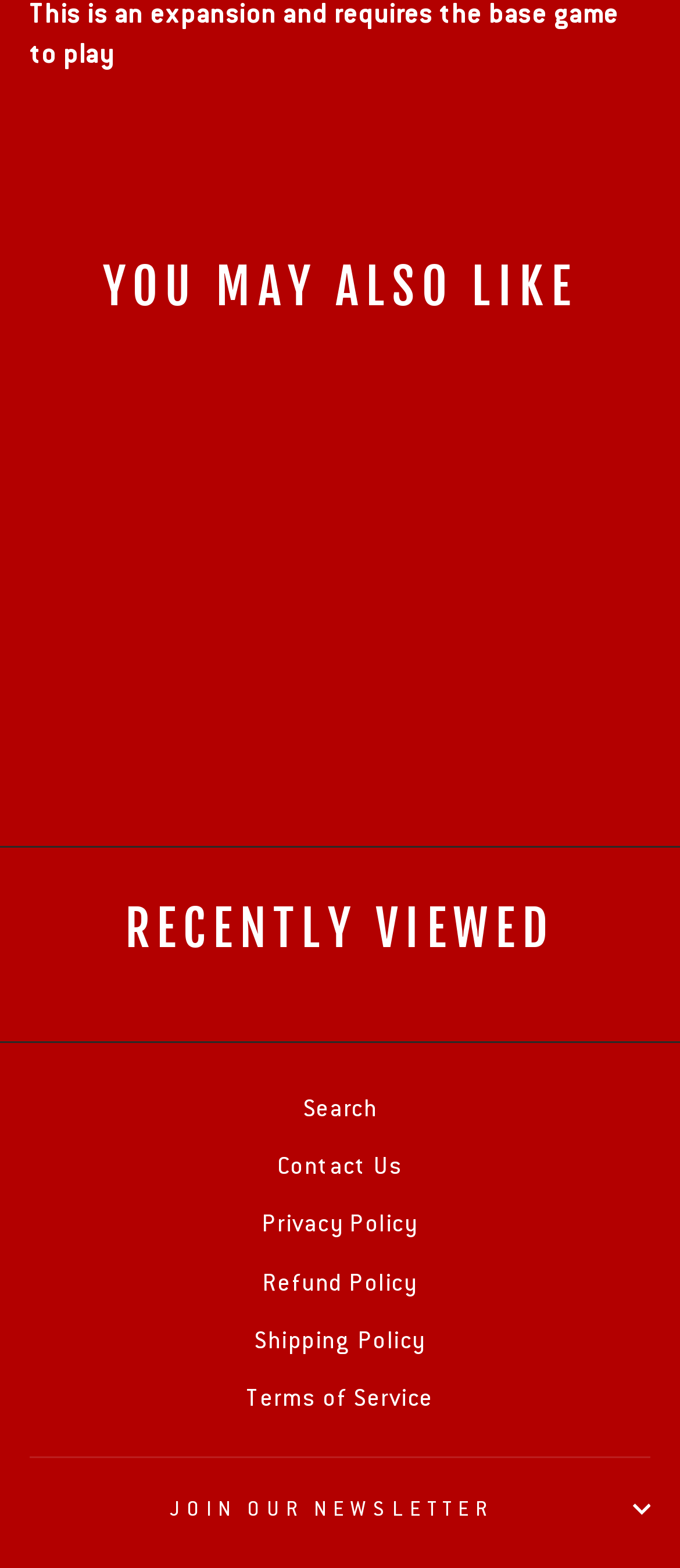Please determine the bounding box coordinates of the element's region to click for the following instruction: "View Eldritch Horror Forsaken Lore product details".

[0.044, 0.235, 0.39, 0.476]